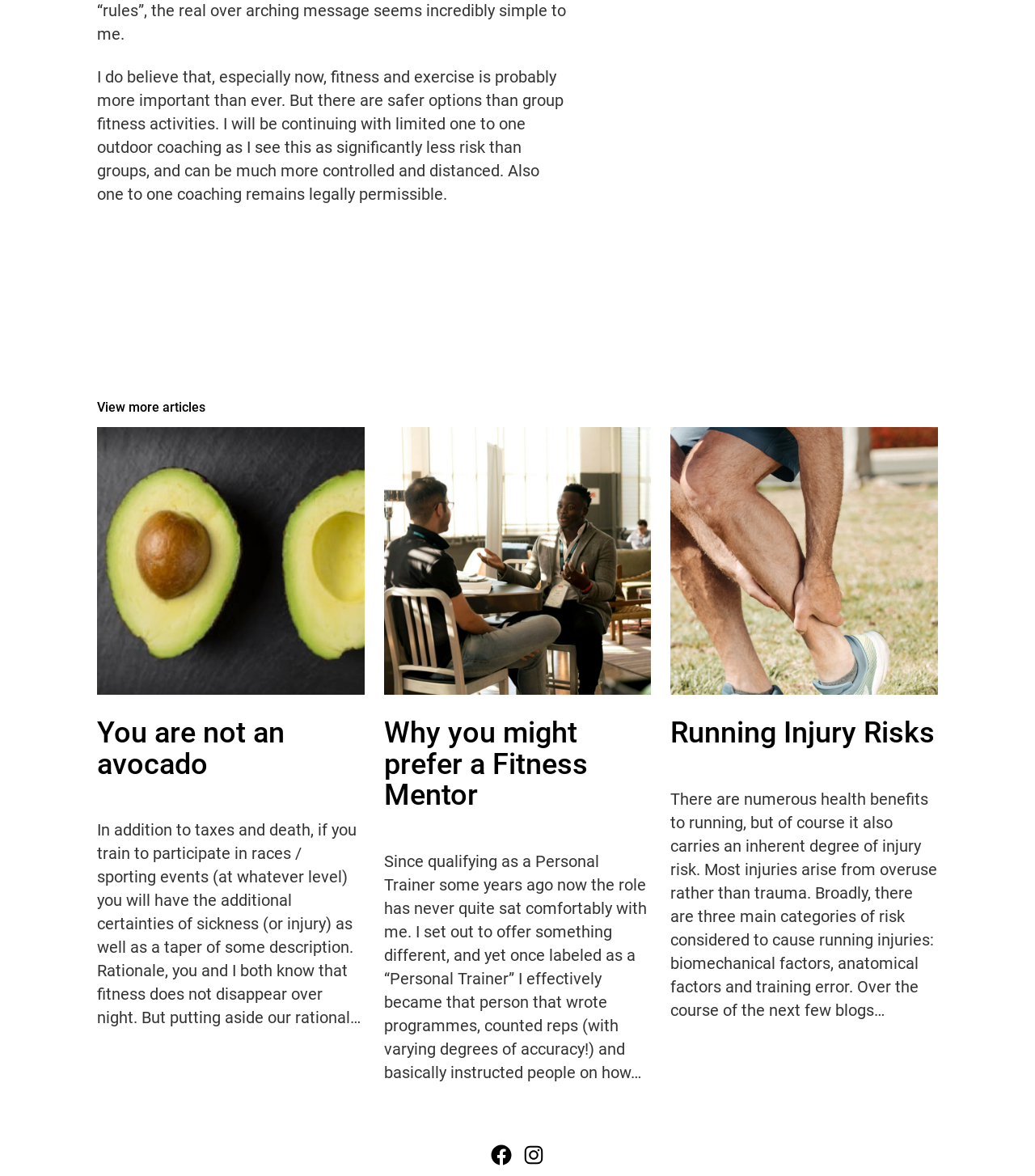What is the author's role?
Please respond to the question with a detailed and thorough explanation.

The author mentions that they qualified as a Personal Trainer some years ago, but have always felt uncomfortable with the traditional role of a Personal Trainer, instead aiming to offer something different.